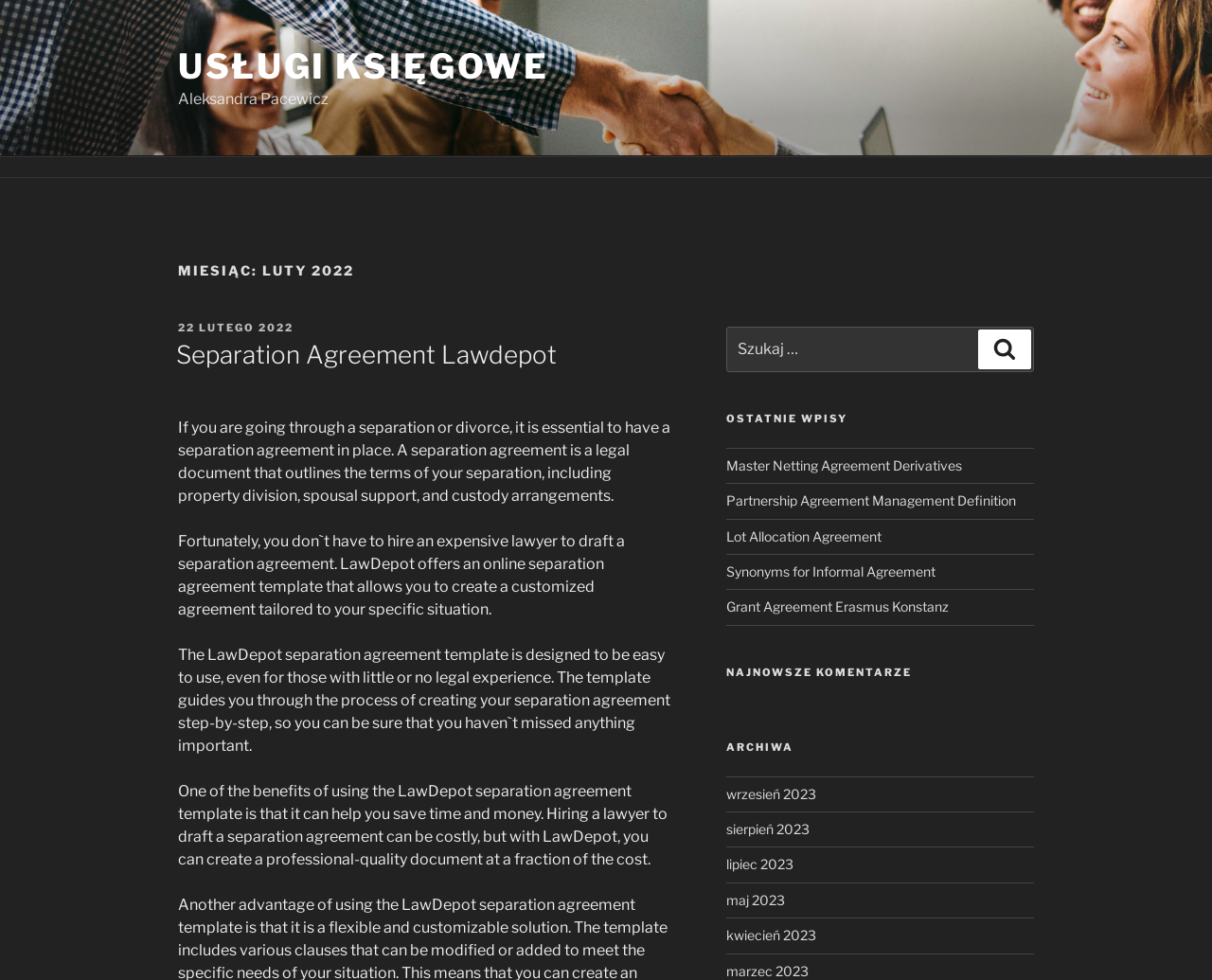What is the name of the author?
Answer the question with as much detail as you can, using the image as a reference.

The author's name is mentioned in the static text element 'Aleksandra Pacewicz' with bounding box coordinates [0.147, 0.092, 0.271, 0.11].